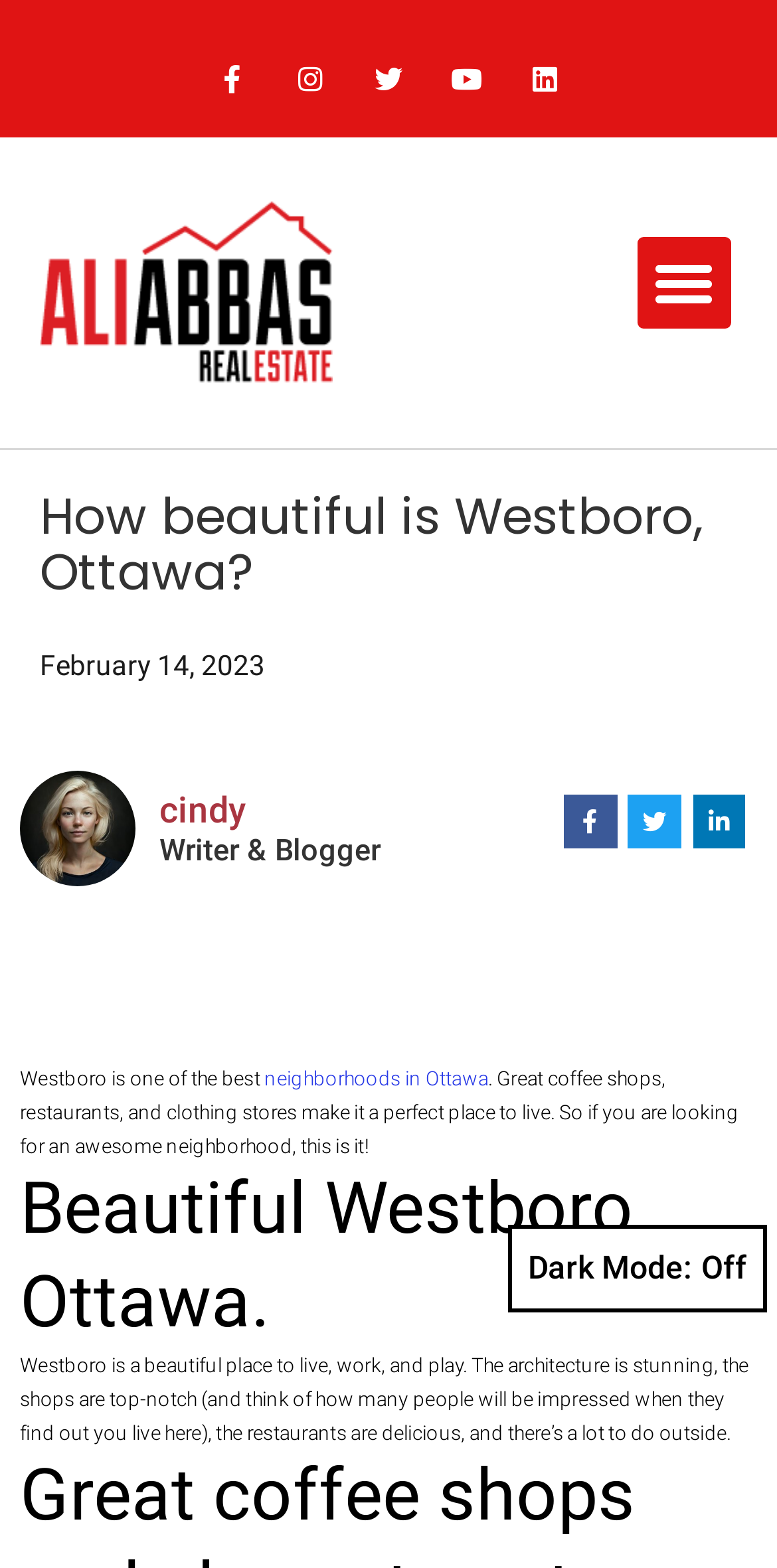Utilize the details in the image to thoroughly answer the following question: What is the name of the neighborhood being described?

I read the text on the webpage and found that the neighborhood being described is 'Westboro', which is located in Ottawa.